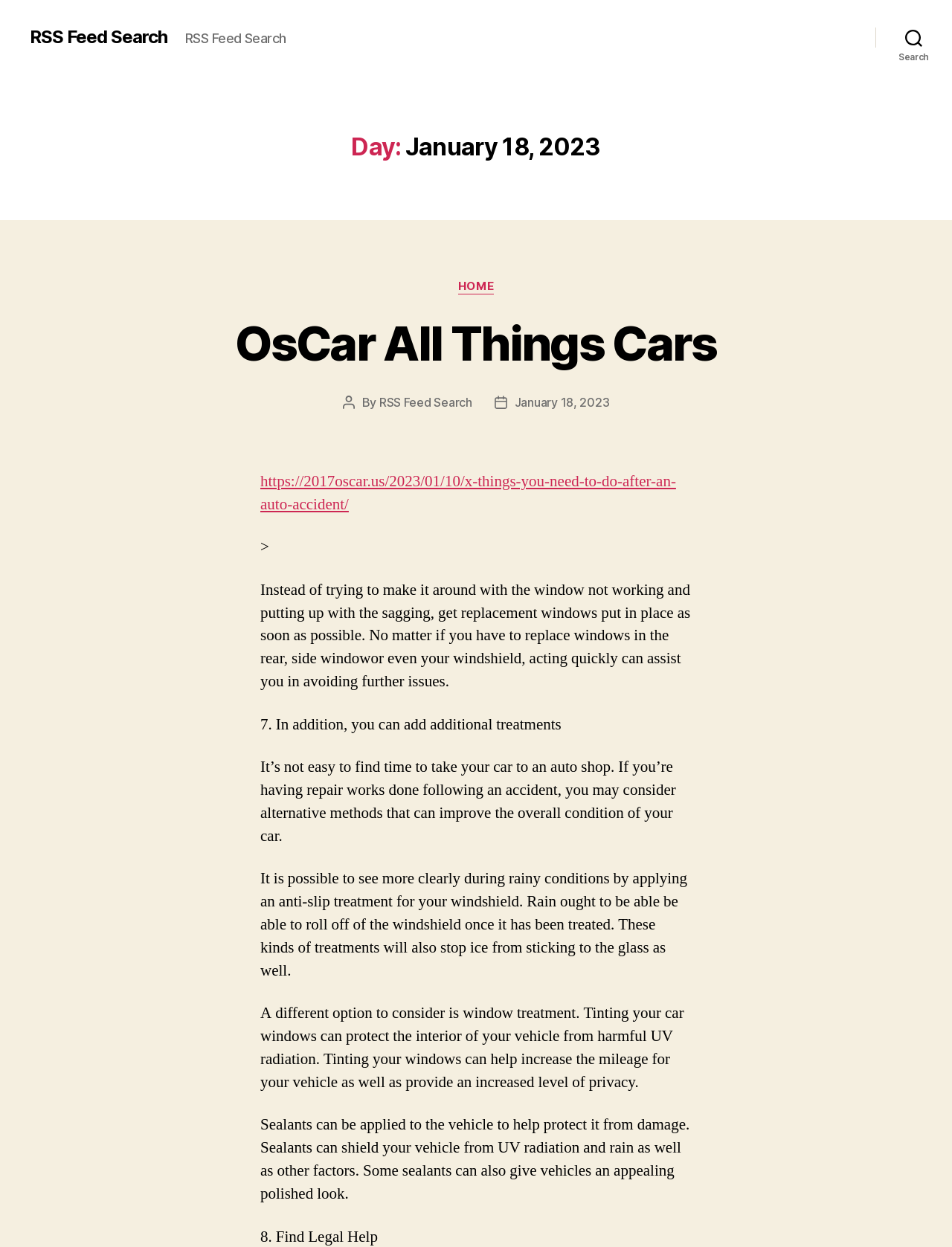What is the purpose of applying an anti-slip treatment to the windshield?
Please describe in detail the information shown in the image to answer the question.

According to the webpage content, applying an anti-slip treatment to the windshield helps to see more clearly during rainy conditions, as rain can roll off the windshield once it has been treated.